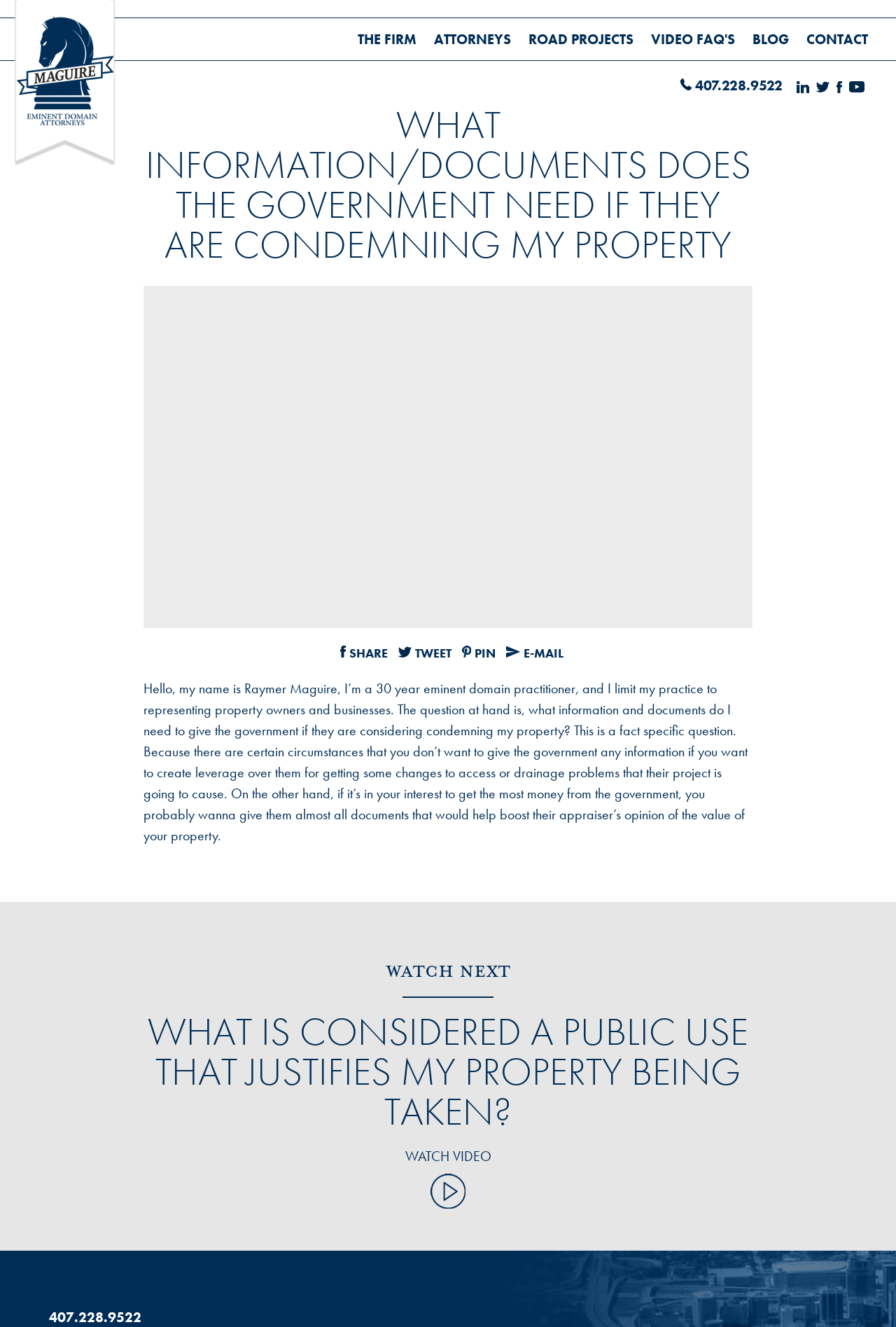Use a single word or phrase to respond to the question:
What is the profession of Raymer Maguire?

Eminent domain practitioner